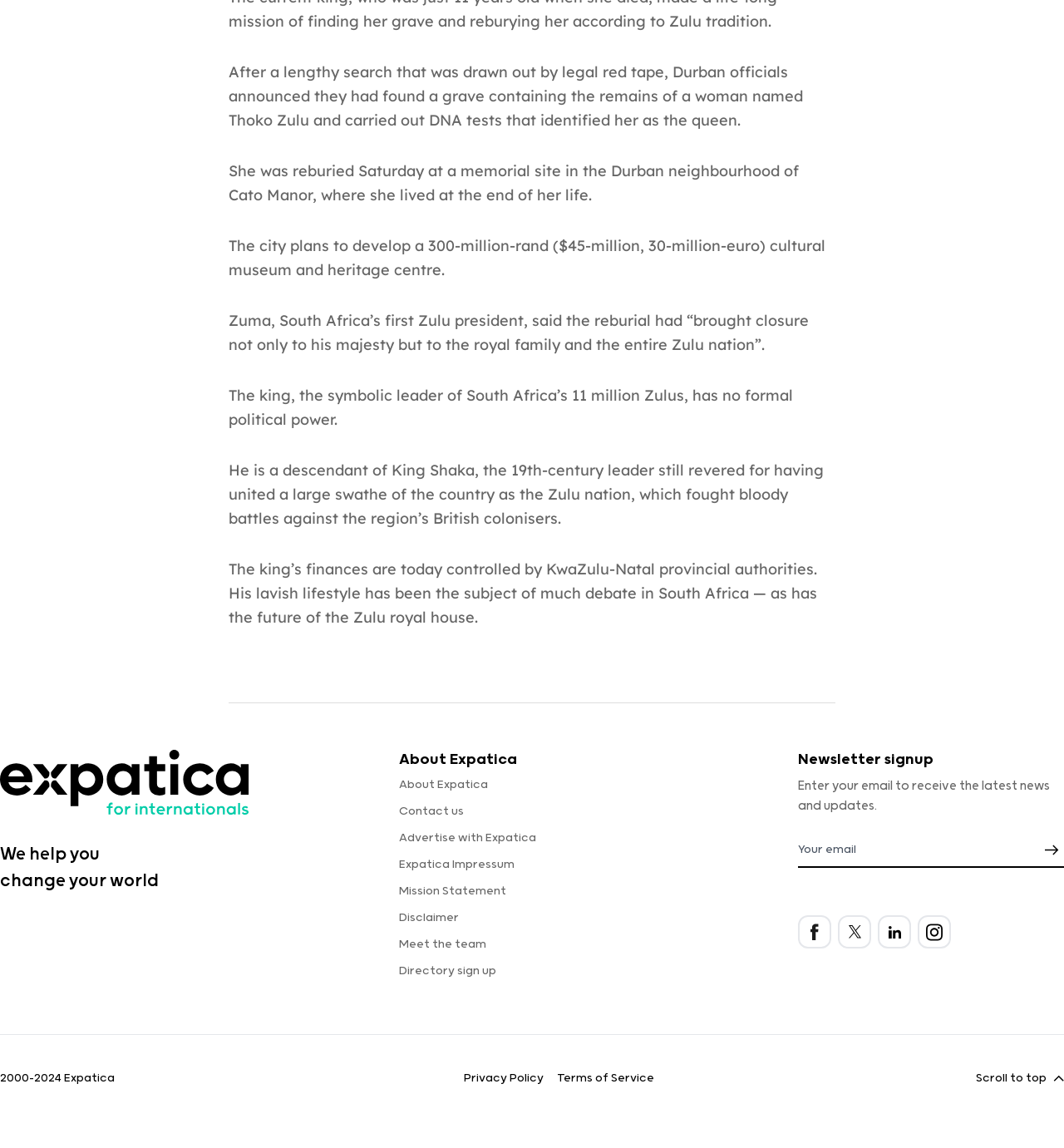Pinpoint the bounding box coordinates of the element you need to click to execute the following instruction: "read best juicer machine reviews". The bounding box should be represented by four float numbers between 0 and 1, in the format [left, top, right, bottom].

None